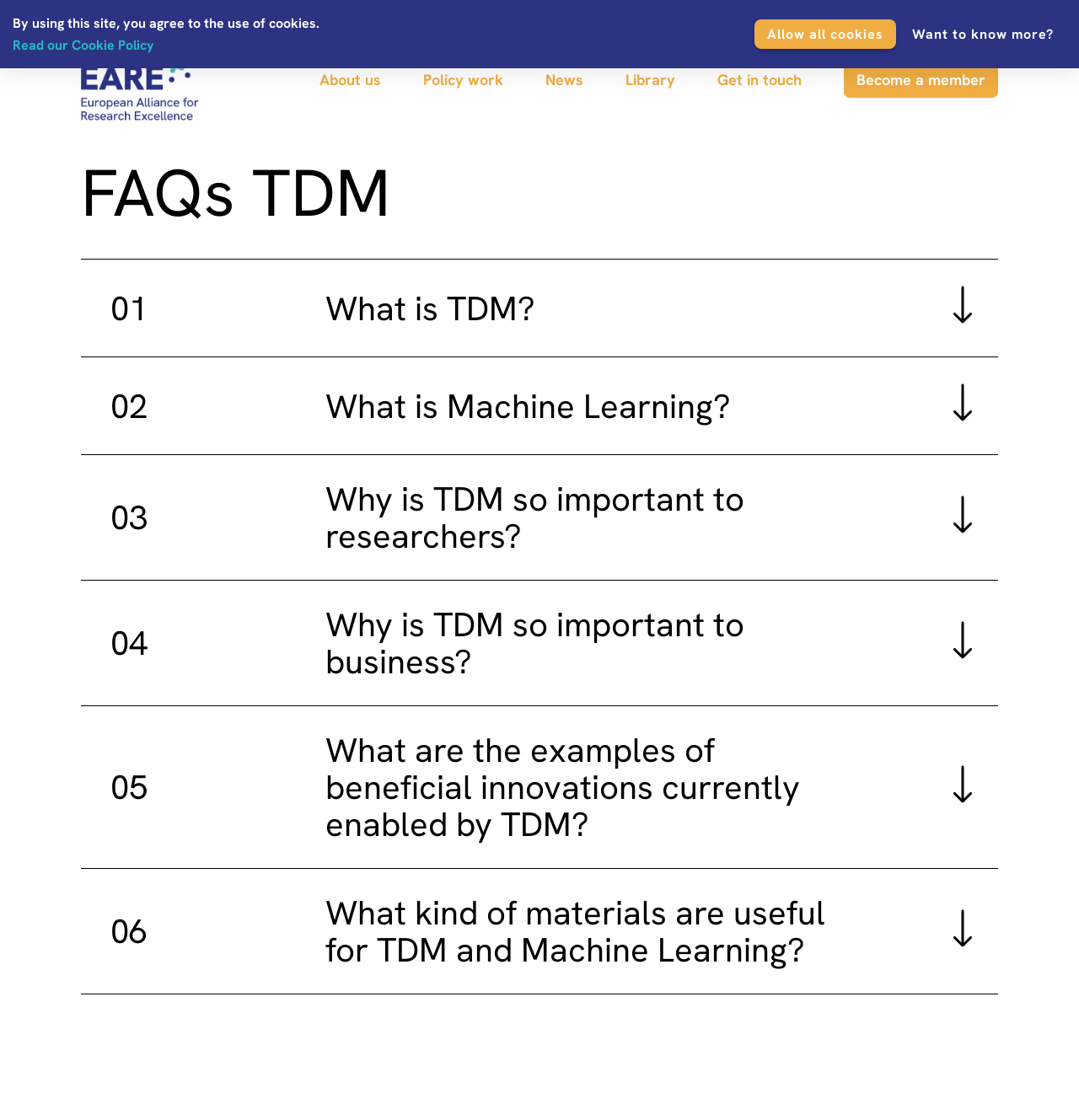Please determine the bounding box coordinates of the element's region to click for the following instruction: "View 'Antarctica' project".

None